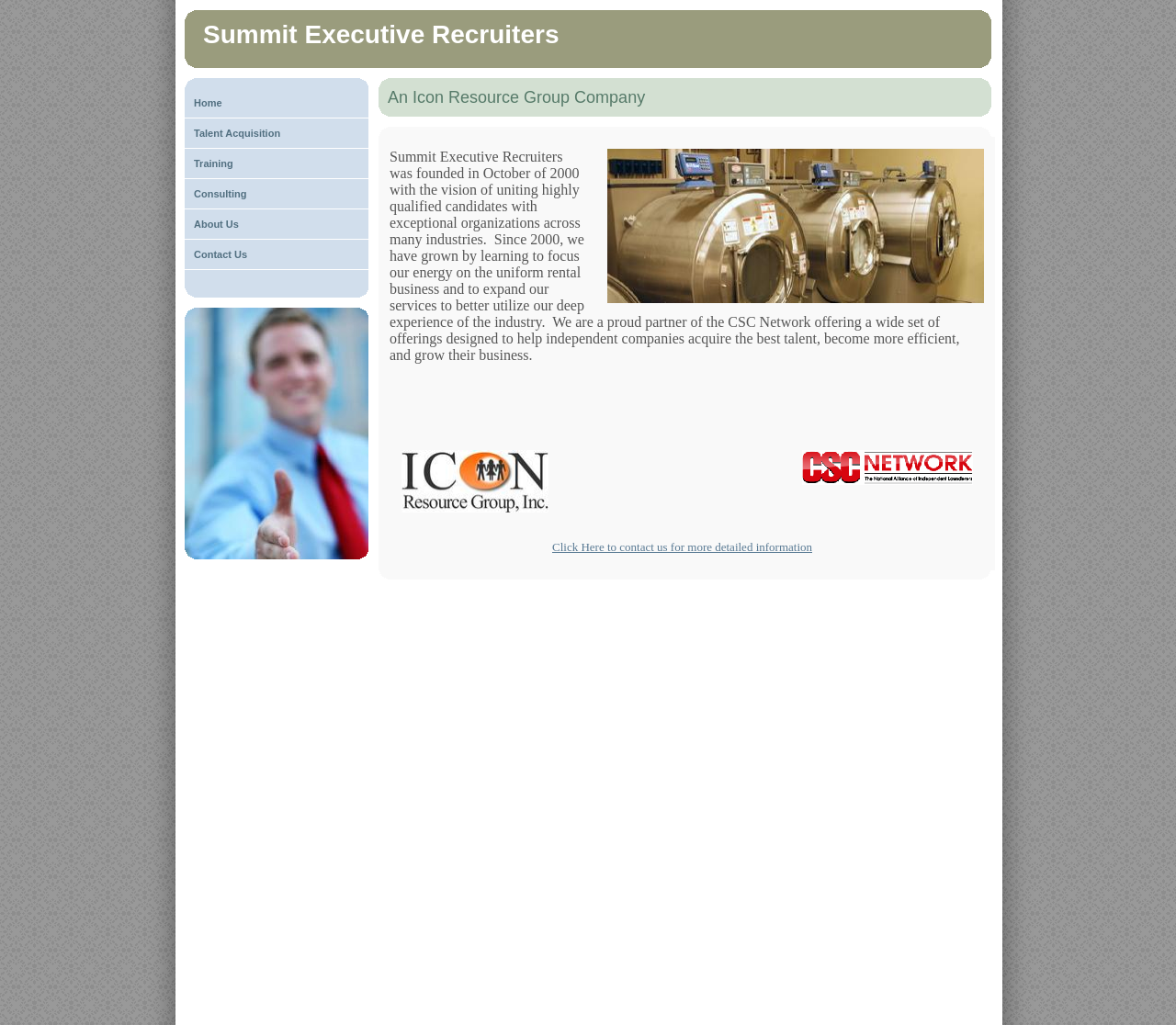Find the bounding box coordinates of the clickable area required to complete the following action: "Click Click Here to contact us for more detailed information".

[0.47, 0.527, 0.691, 0.54]